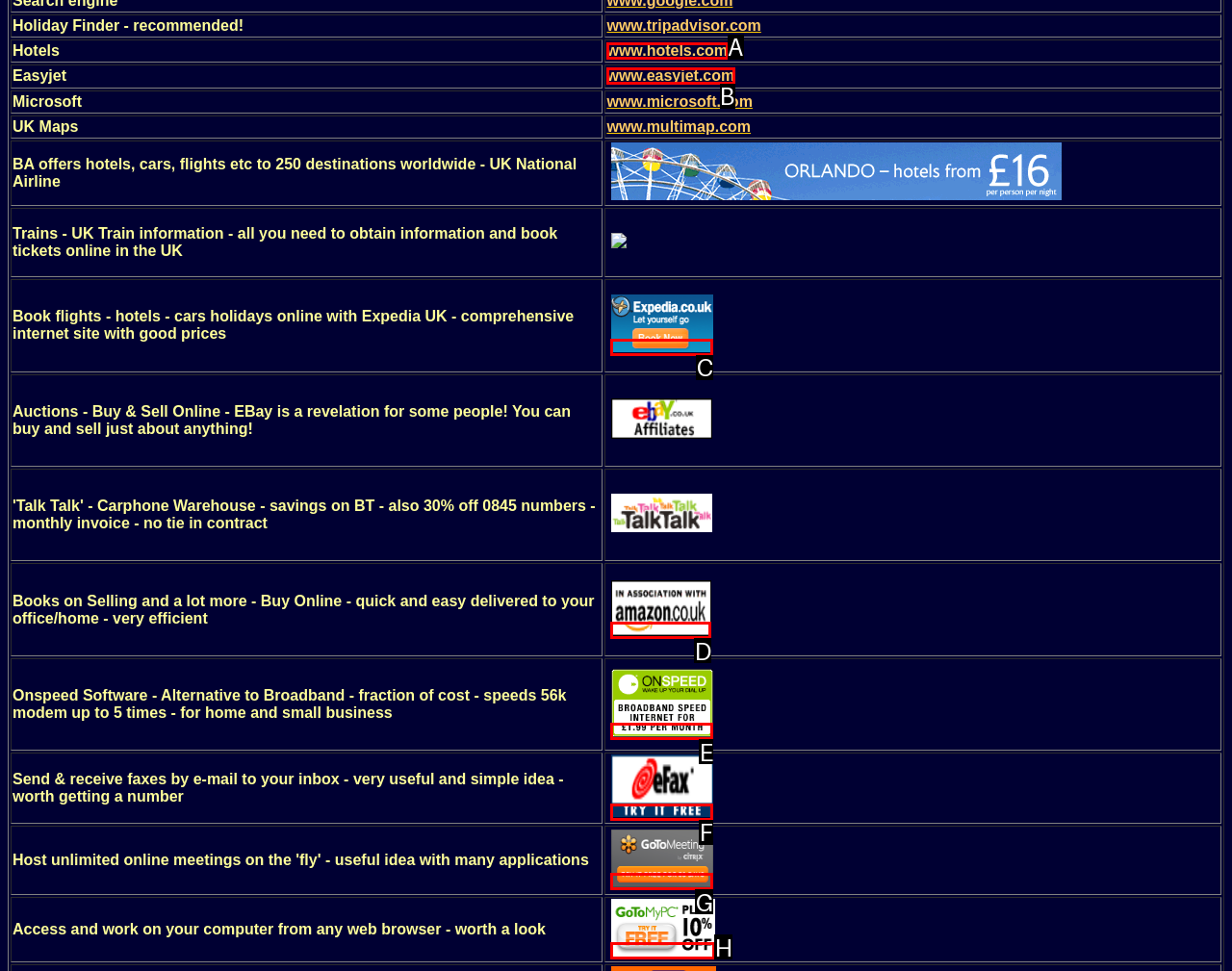Identify the HTML element that corresponds to the following description: alt="In Association with Amazon.co.uk" Provide the letter of the best matching option.

D